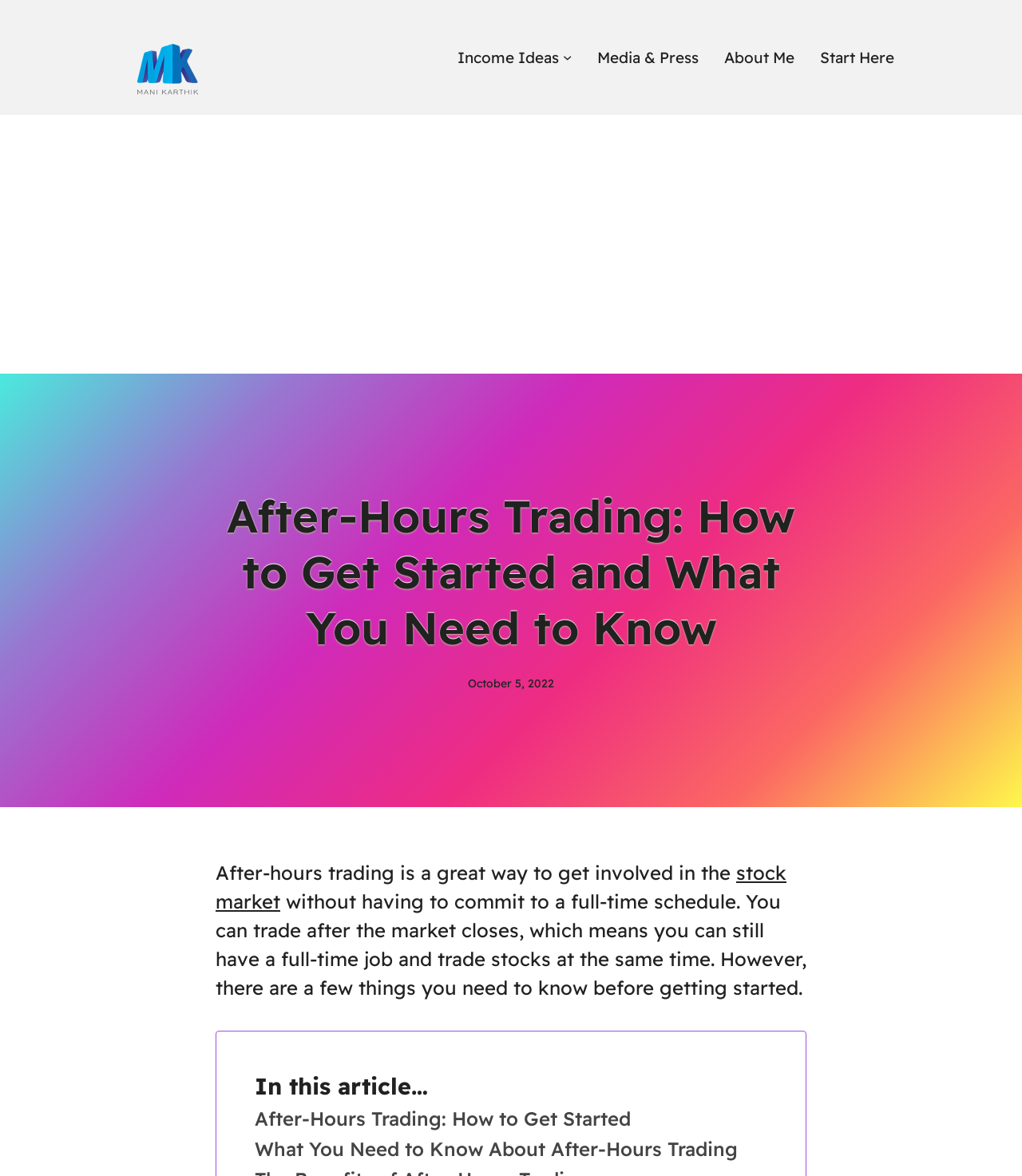Please determine the bounding box coordinates of the clickable area required to carry out the following instruction: "Explore the Apps section". The coordinates must be four float numbers between 0 and 1, represented as [left, top, right, bottom].

None